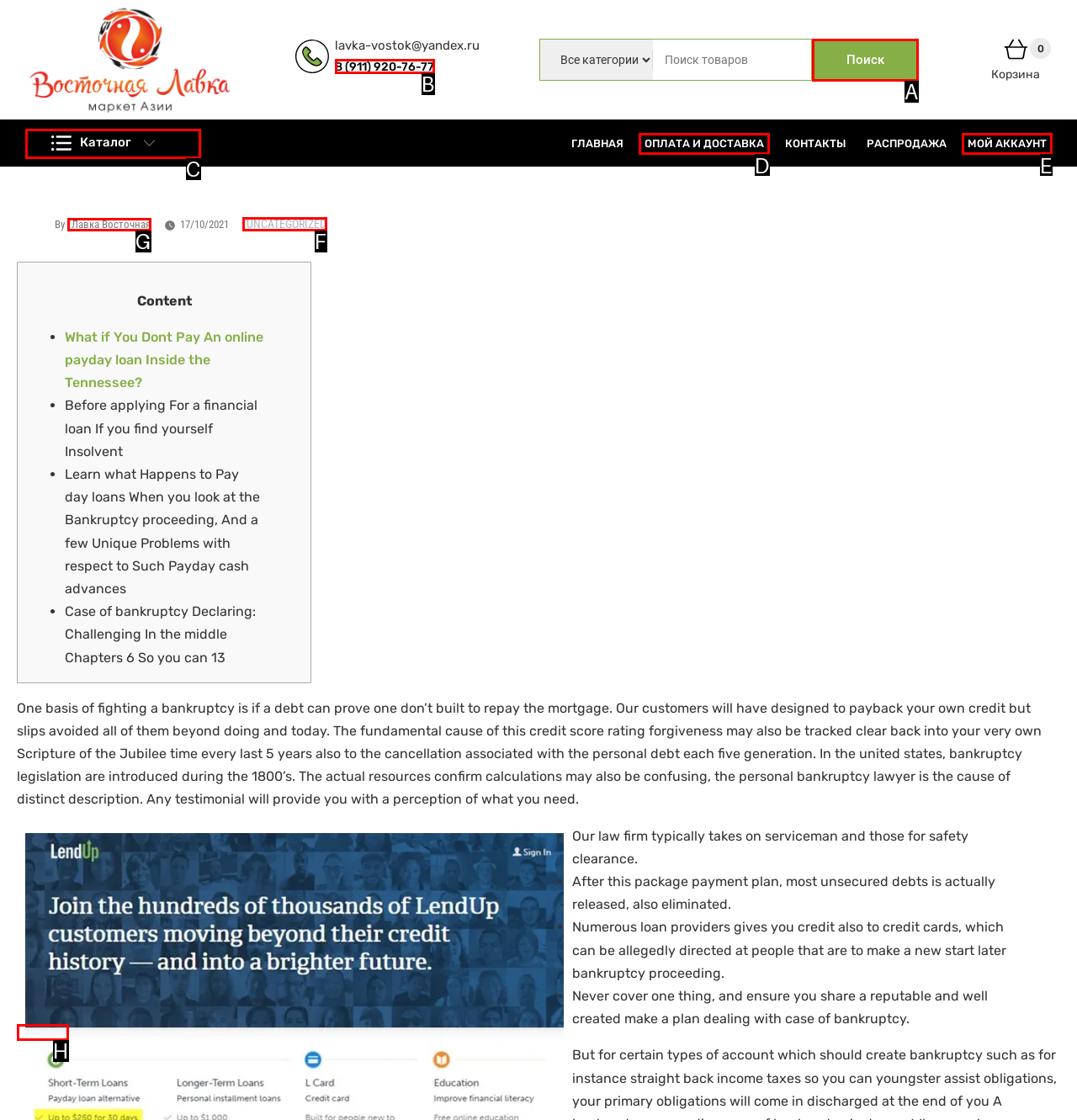Look at the description: Восточная лавка
Determine the letter of the matching UI element from the given choices.

C